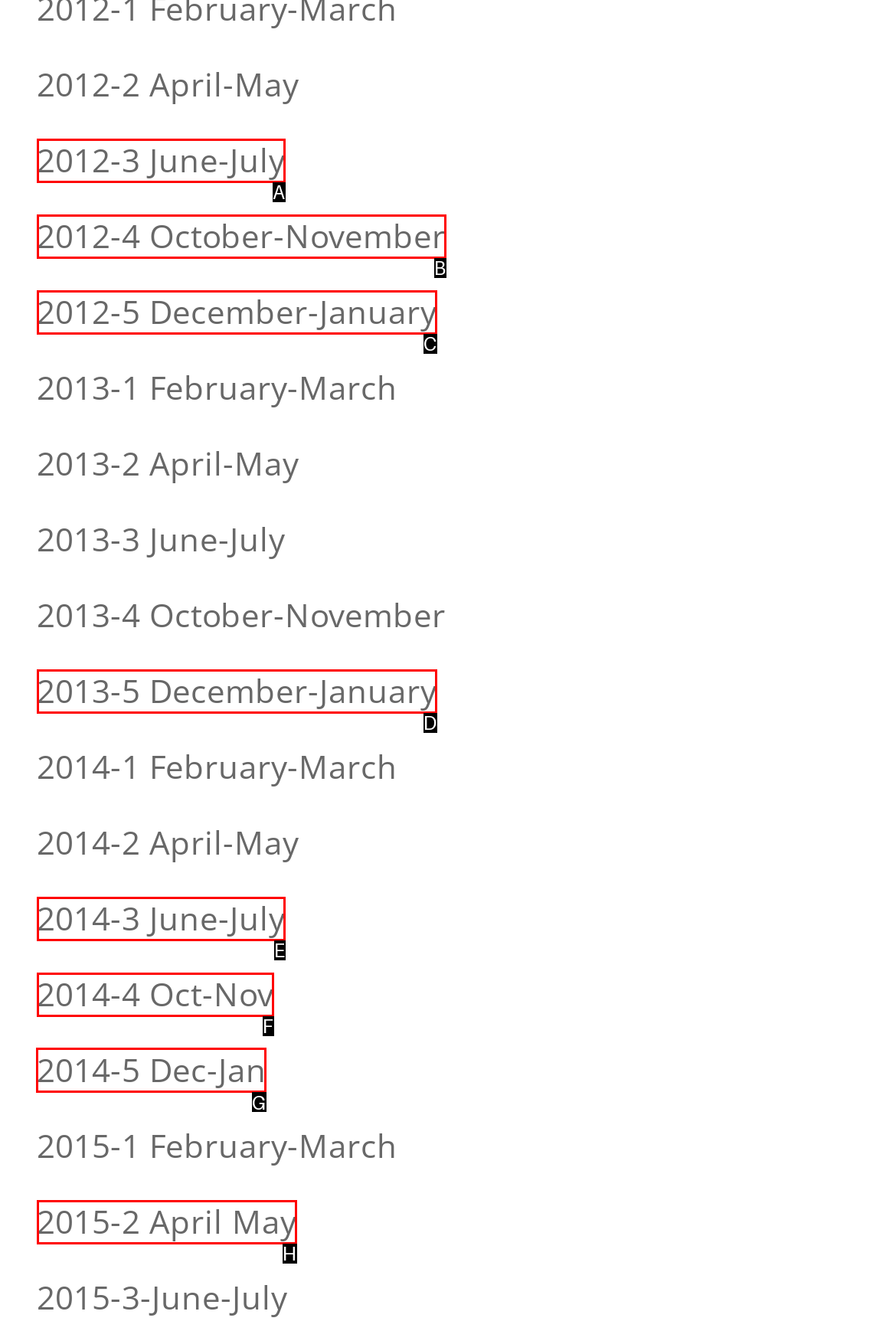Identify the correct UI element to click to follow this instruction: access 2014-5 Dec-Jan publication
Respond with the letter of the appropriate choice from the displayed options.

G